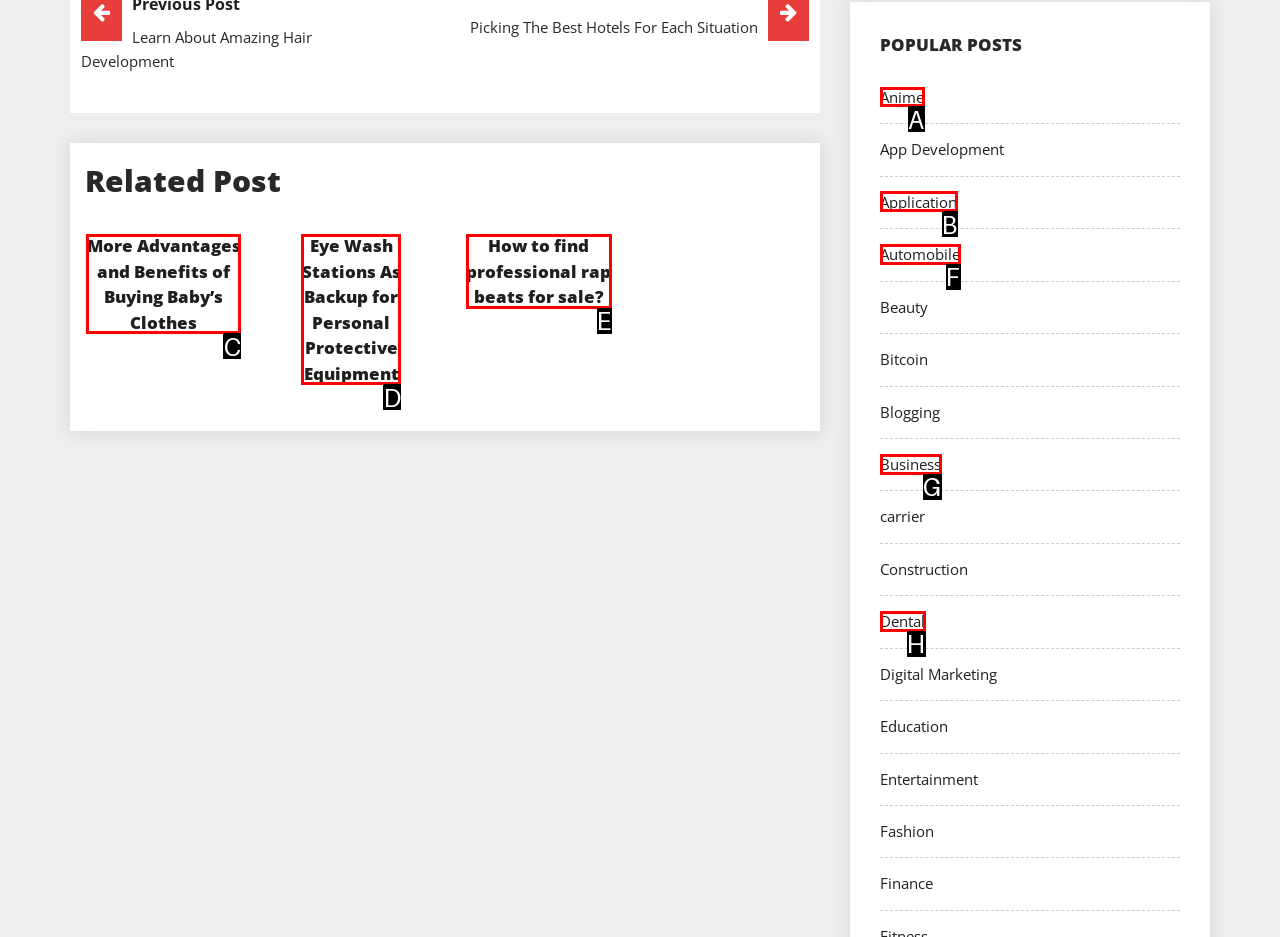Out of the given choices, which letter corresponds to the UI element required to Browse 'Anime' posts? Answer with the letter.

A